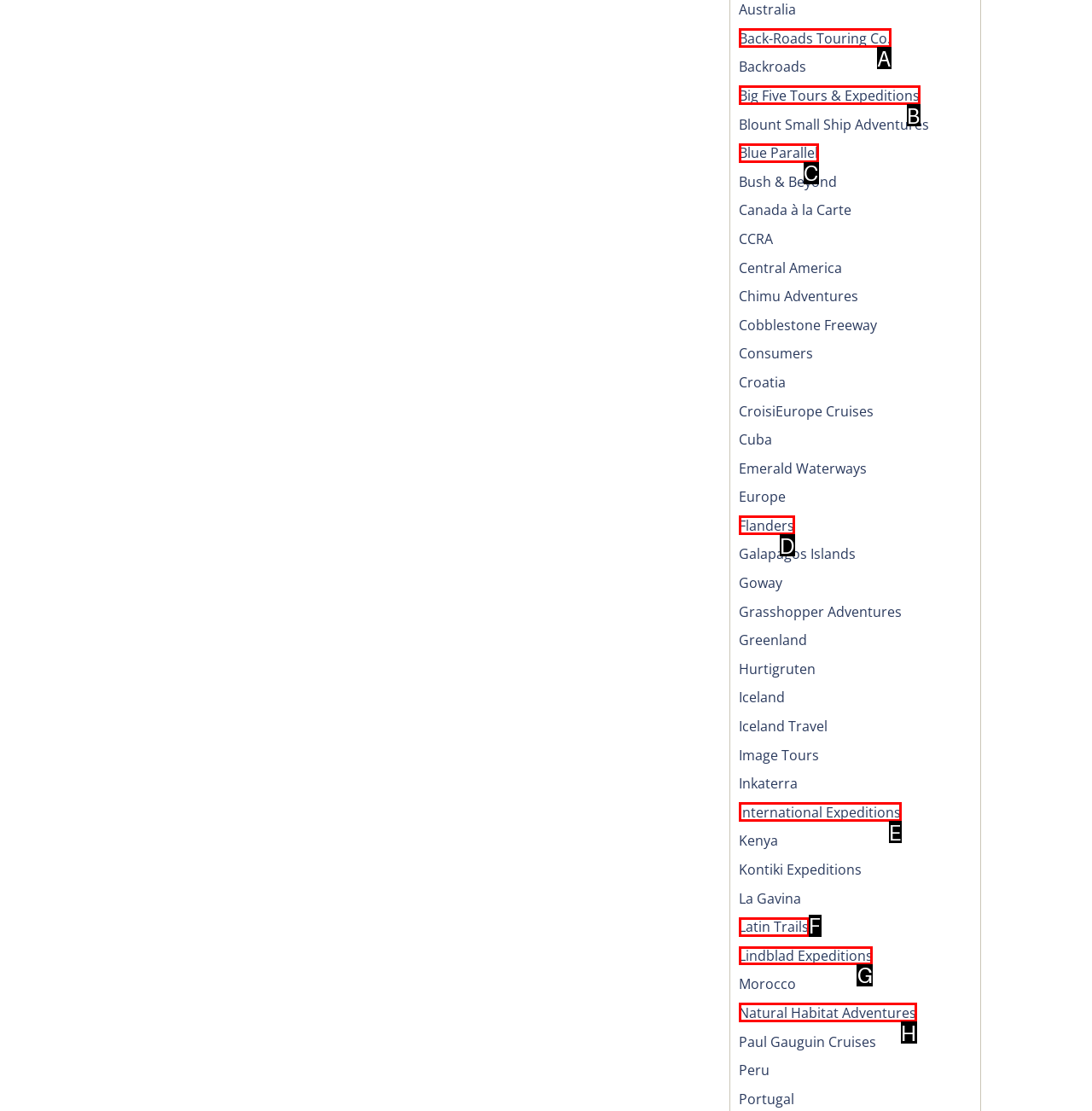Based on the choices marked in the screenshot, which letter represents the correct UI element to perform the task: Learn about Lindblad Expeditions?

G